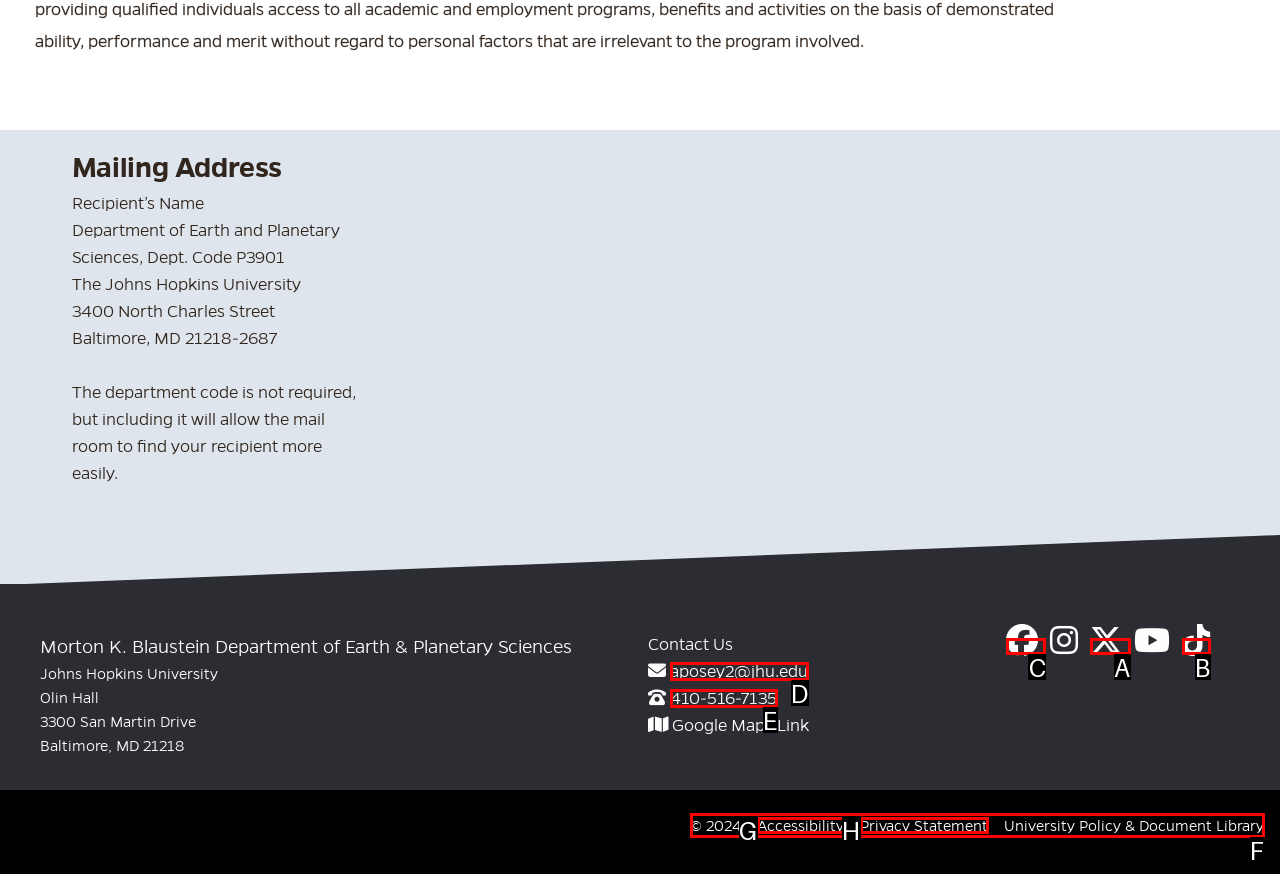Select the appropriate letter to fulfill the given instruction: Visit Facebook page
Provide the letter of the correct option directly.

C